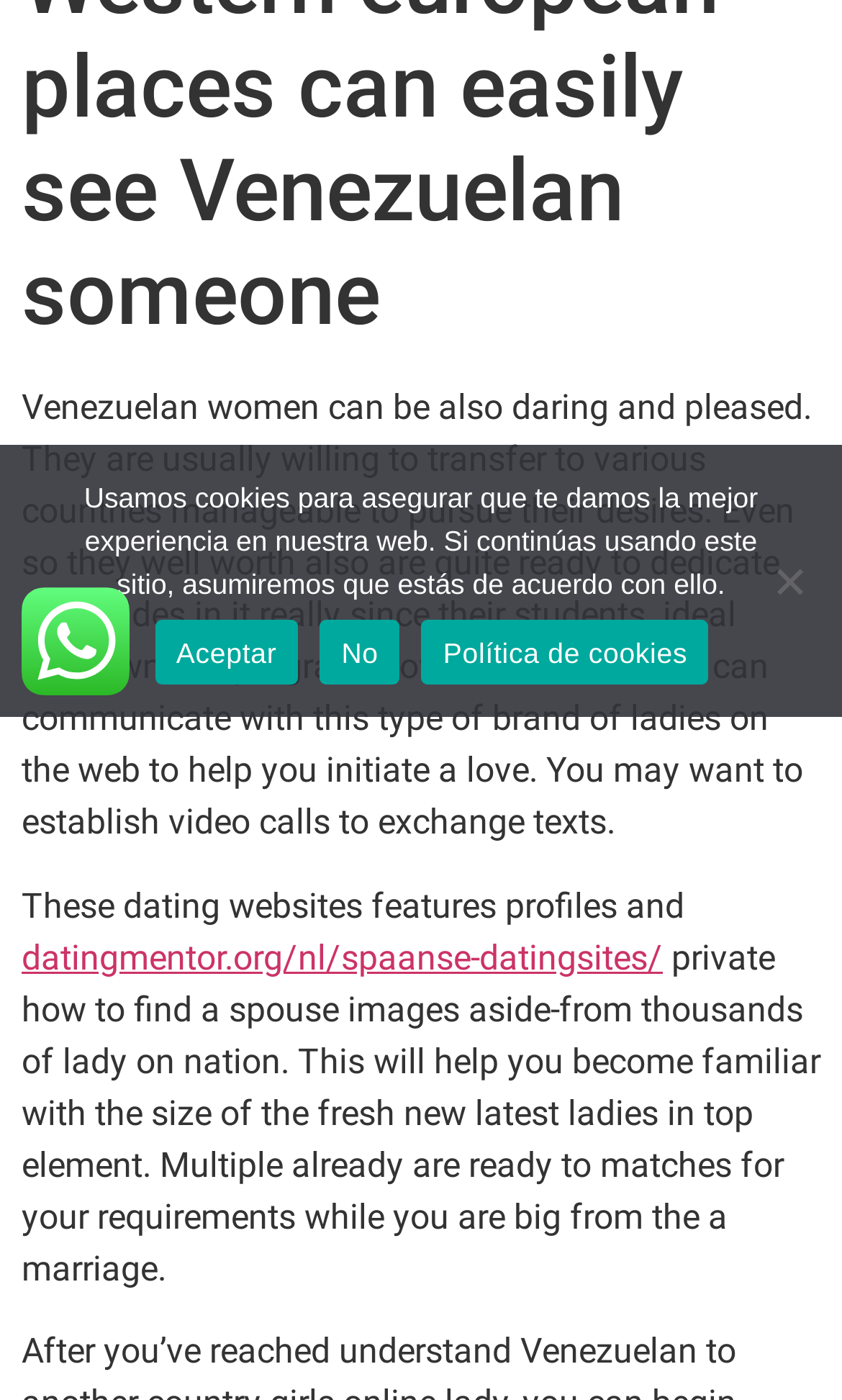Identify and provide the bounding box for the element described by: "parent_node: TEAM CANADA’S SOCIAL SUCCESS".

None